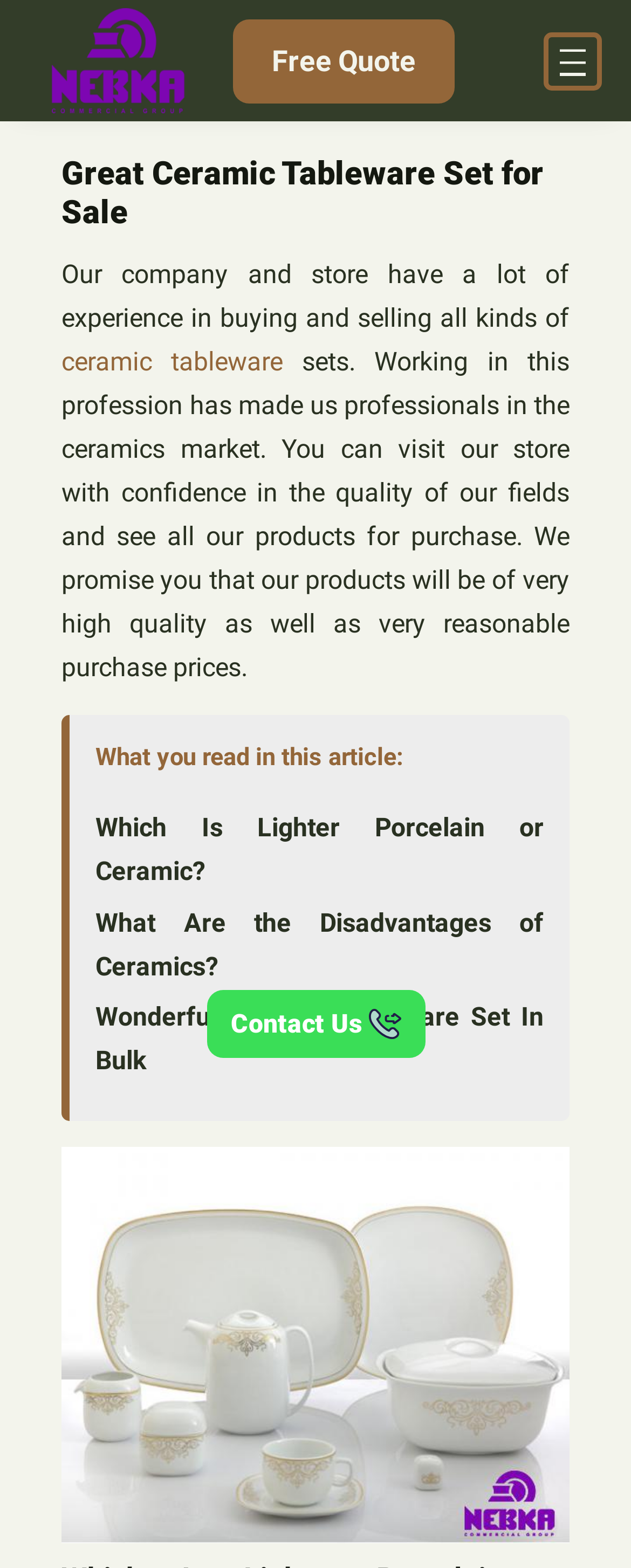Please provide a brief answer to the question using only one word or phrase: 
How can users contact the company?

Through the 'Contact Us' link